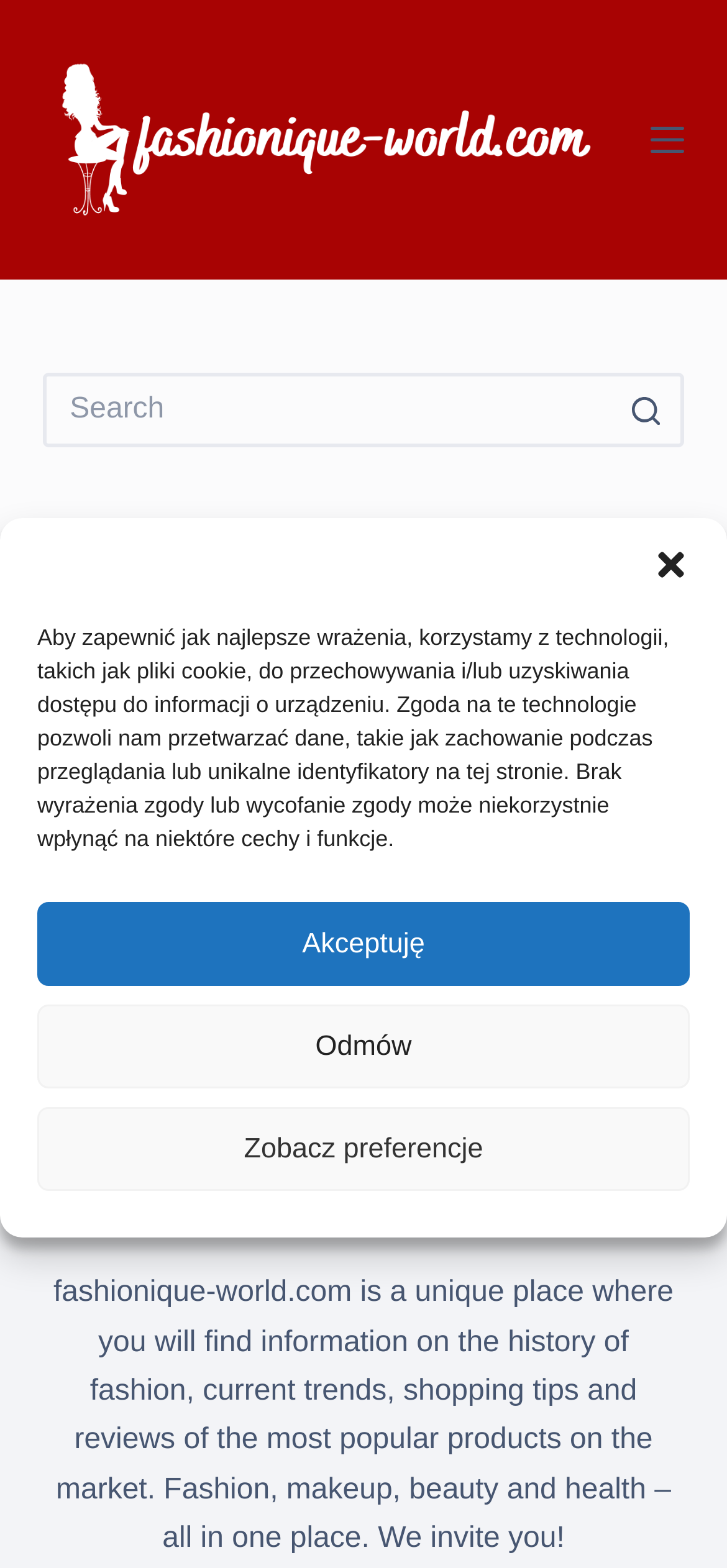Provide an in-depth caption for the contents of the webpage.

The webpage is a fashion portal that offers a wide range of information on fashion, trends, styling, and advice. At the top of the page, there is a dialog box that informs users about the use of cookies and asks for their consent. The dialog box has a close button at the top right corner and three buttons at the bottom: "Akceptuję" (Accept), "Odmów" (Refuse), and "Zobacz preferencje" (See preferences).

Below the dialog box, there is a link to skip to the content and a link to the website's homepage, accompanied by a logo image. On the top right corner, there is a menu button with an off-canvas trigger icon.

The main content area is divided into sections. At the top, there is a search bar with a search input field and a search button that has a search icon. Below the search bar, there is a section titled "Popular entries" that lists three articles with their titles and dates. The articles are about photo-driven social media, the role of photography in digital marketing, and hair care in winter.

Further down, there is a section that describes the website, stating that it is a unique place that offers information on the history of fashion, current trends, shopping tips, and product reviews. The section also invites users to explore the website.